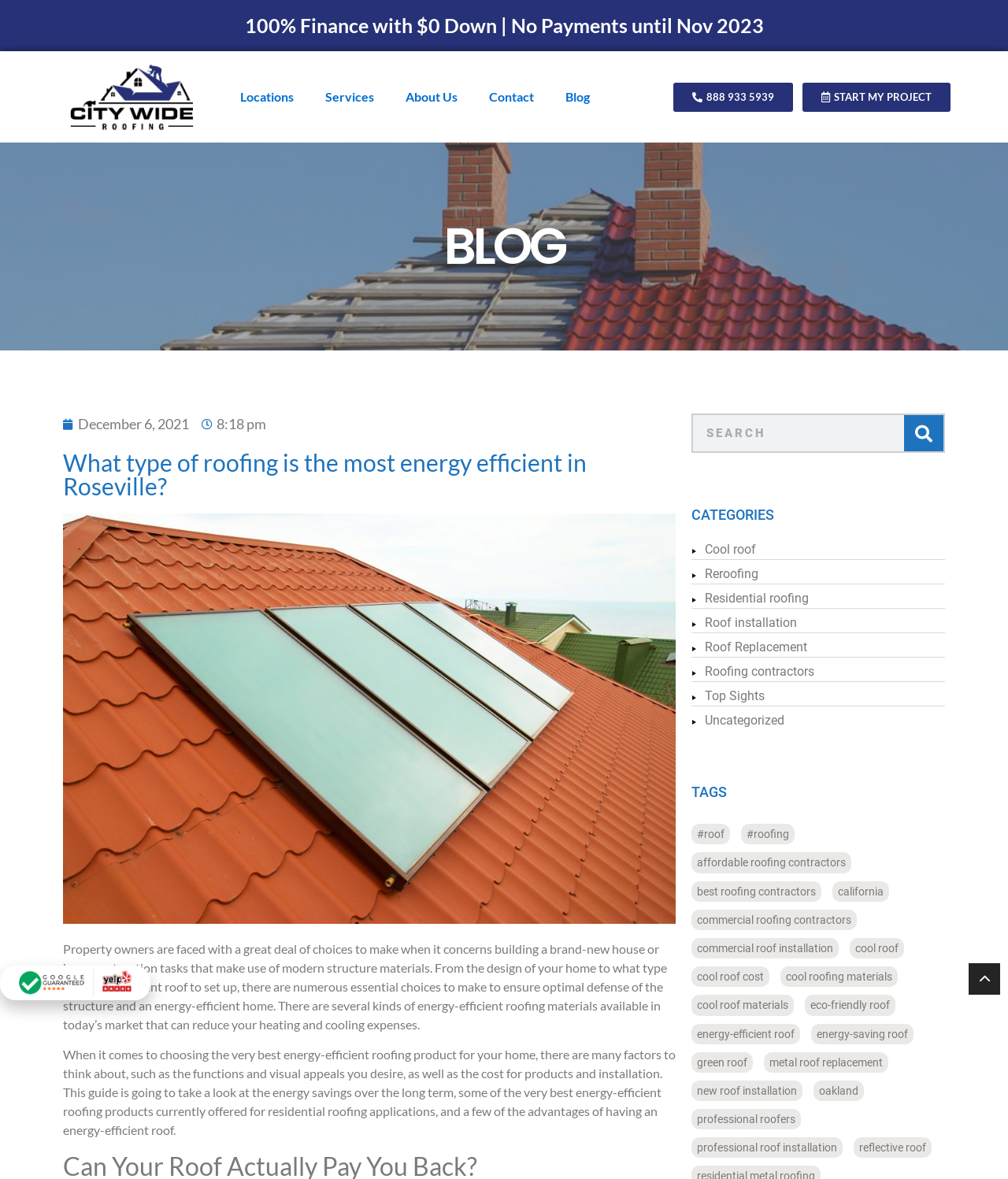Please specify the bounding box coordinates of the area that should be clicked to accomplish the following instruction: "Start a new project". The coordinates should consist of four float numbers between 0 and 1, i.e., [left, top, right, bottom].

[0.796, 0.07, 0.943, 0.095]